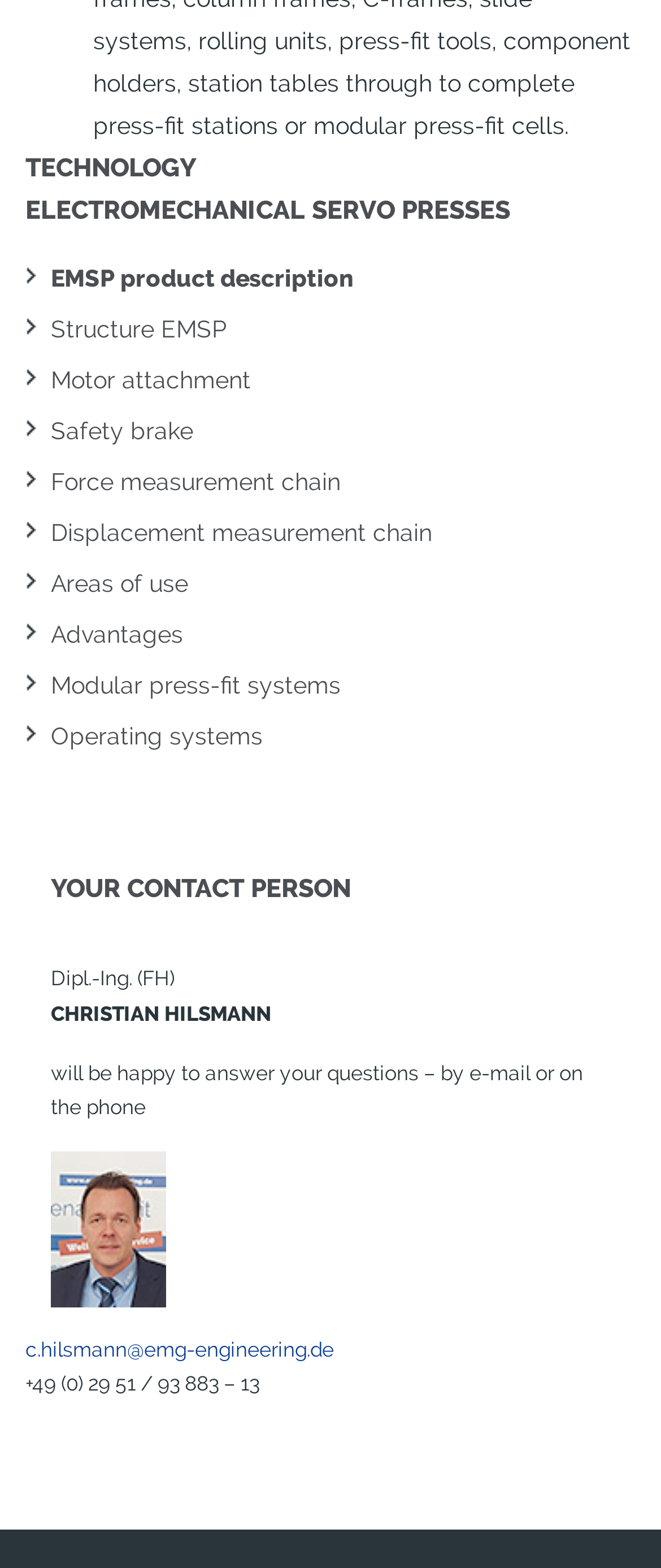What is the email address of the contact person?
Refer to the image and give a detailed answer to the question.

The email address of the contact person can be found in the 'YOUR CONTACT PERSON' section, where it is written as a link 'c.hilsmann@emg-engineering.de'.